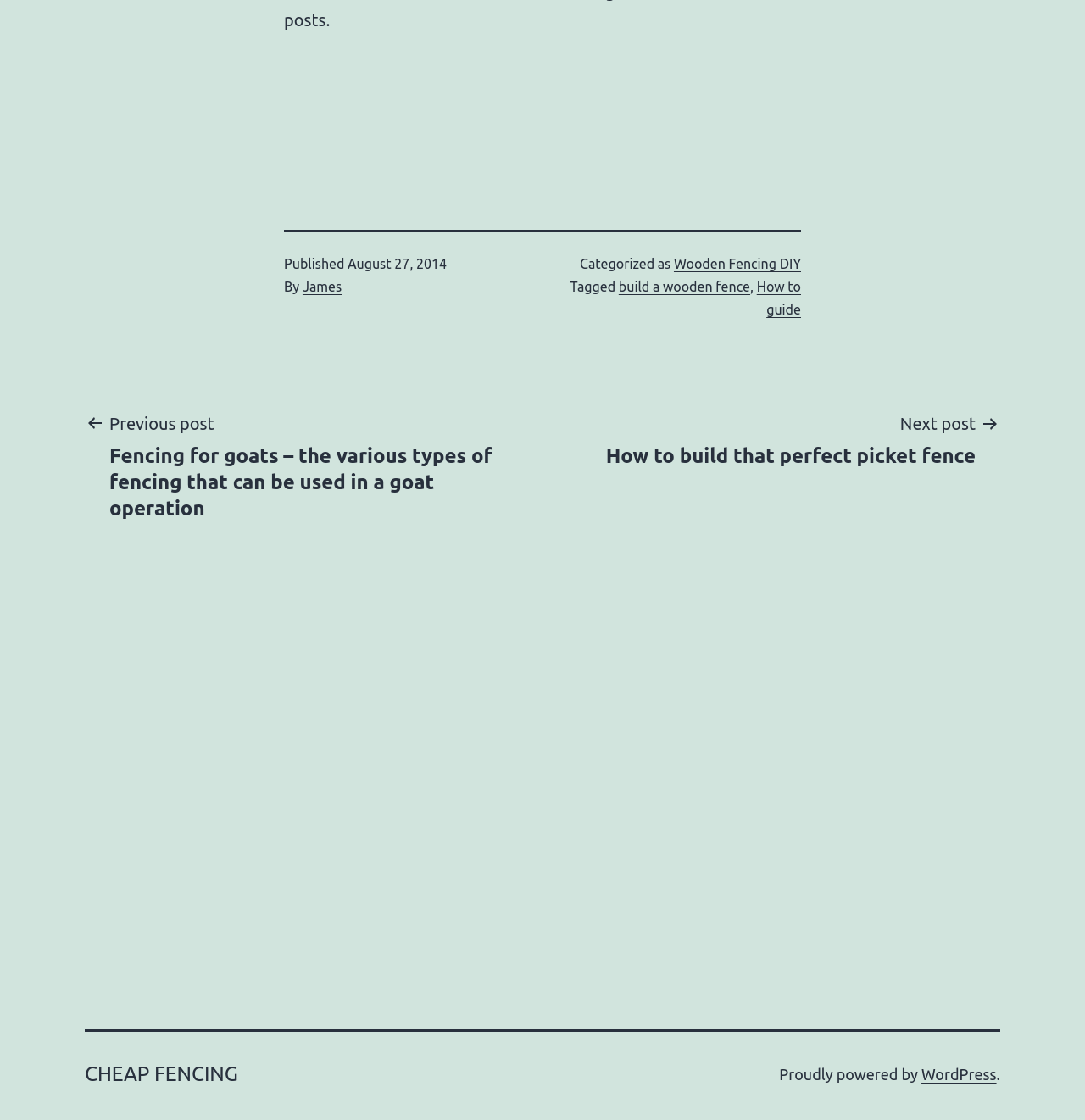Find and provide the bounding box coordinates for the UI element described with: "parent_node: Home".

None